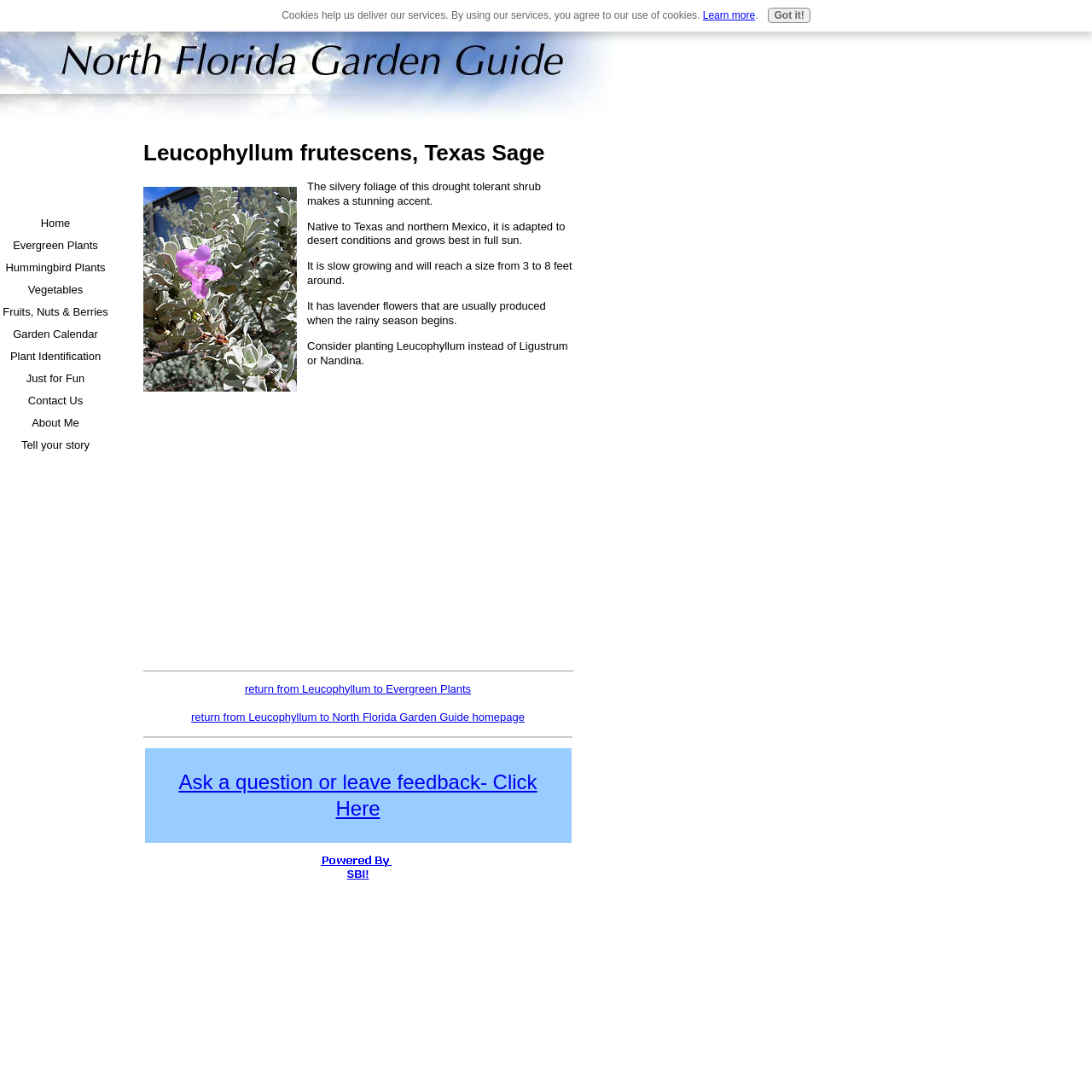Provide the bounding box coordinates for the UI element that is described by this text: "aria-label="Advertisement" name="aswift_0" title="Advertisement"". The coordinates should be in the form of four float numbers between 0 and 1: [left, top, right, bottom].

[0.003, 0.112, 0.097, 0.182]